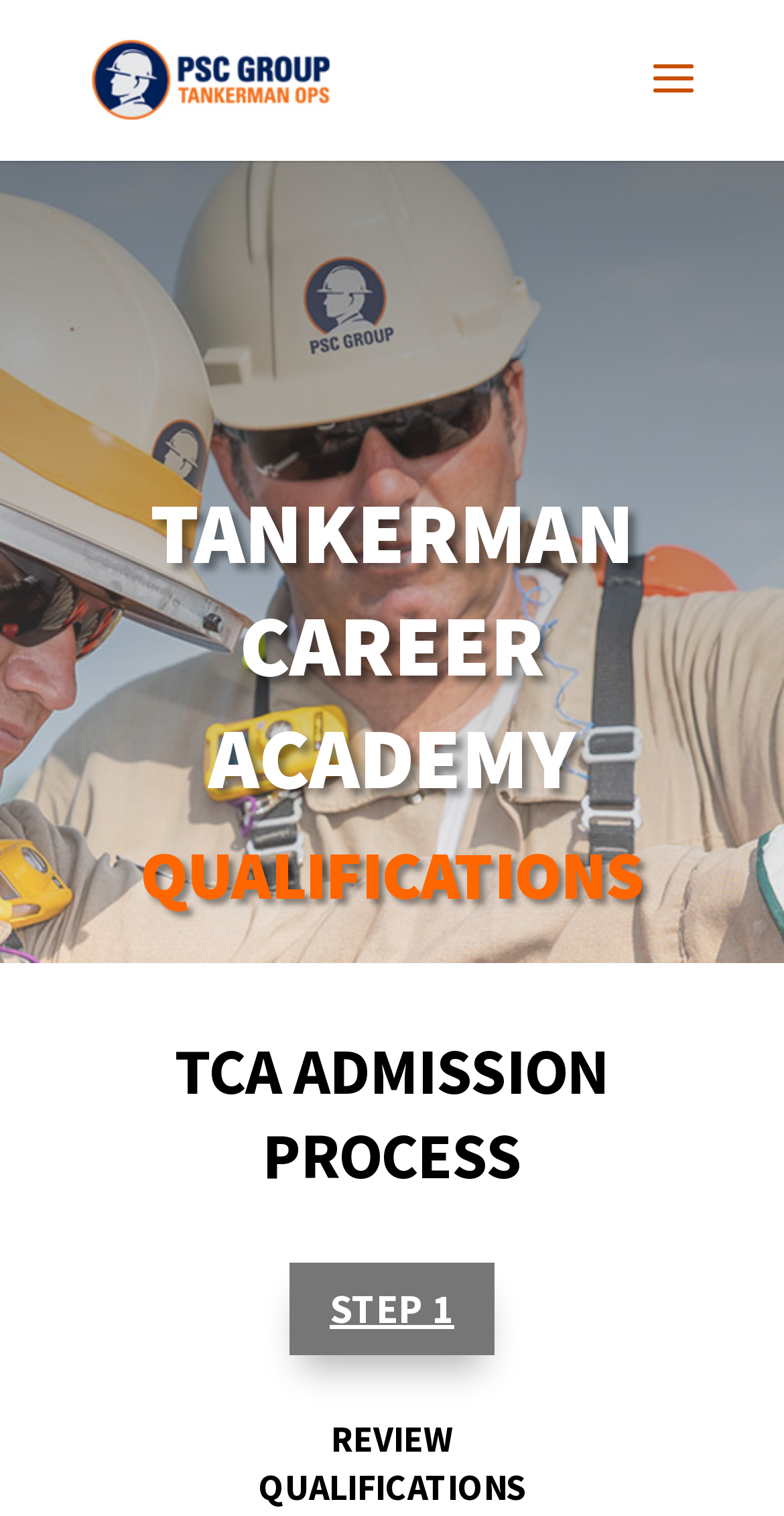Please predict the bounding box coordinates (top-left x, top-left y, bottom-right x, bottom-right y) for the UI element in the screenshot that fits the description: STEP 1

[0.369, 0.833, 0.631, 0.894]